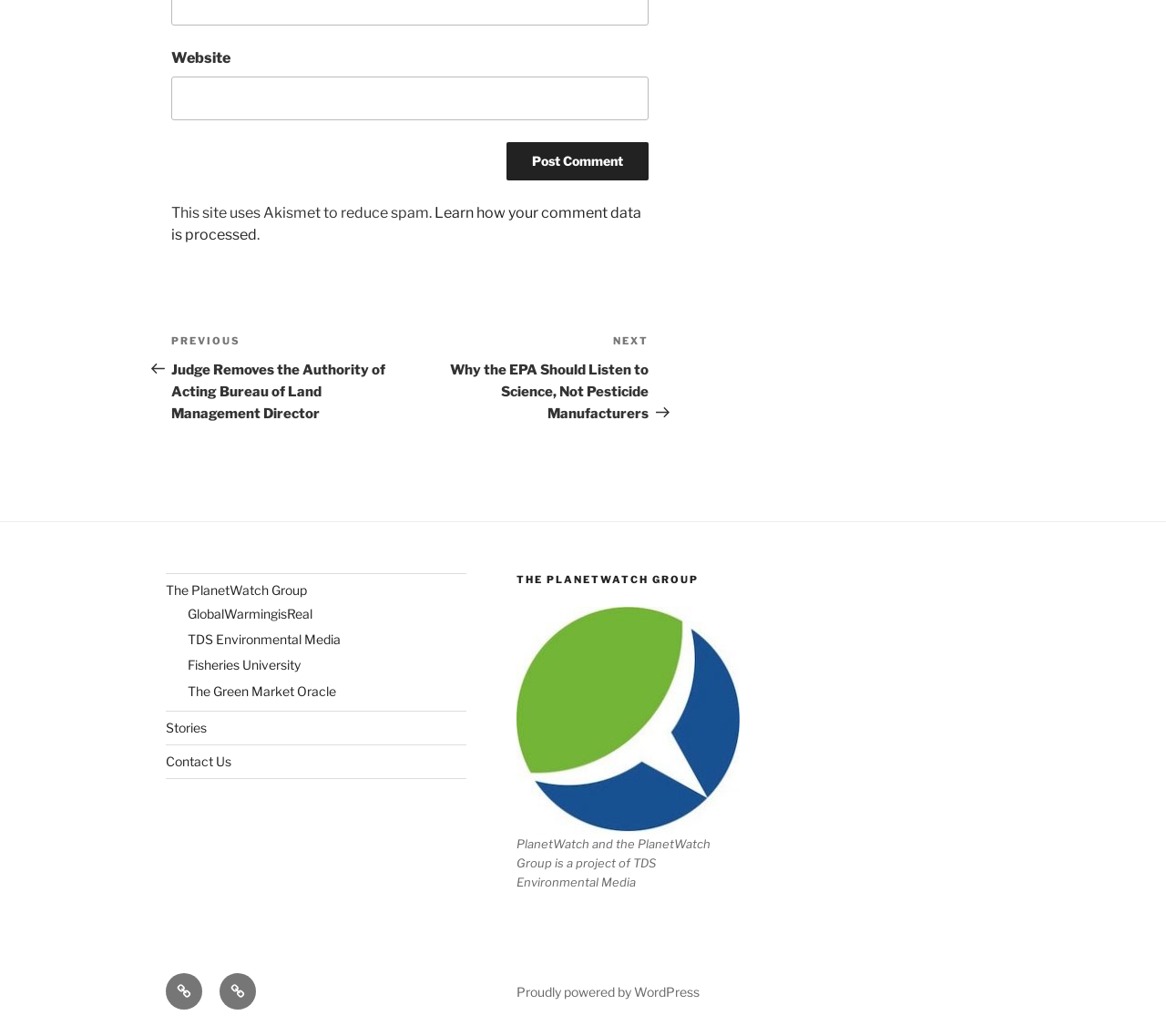Using the provided element description: "Proudly powered by WordPress", determine the bounding box coordinates of the corresponding UI element in the screenshot.

[0.443, 0.95, 0.6, 0.965]